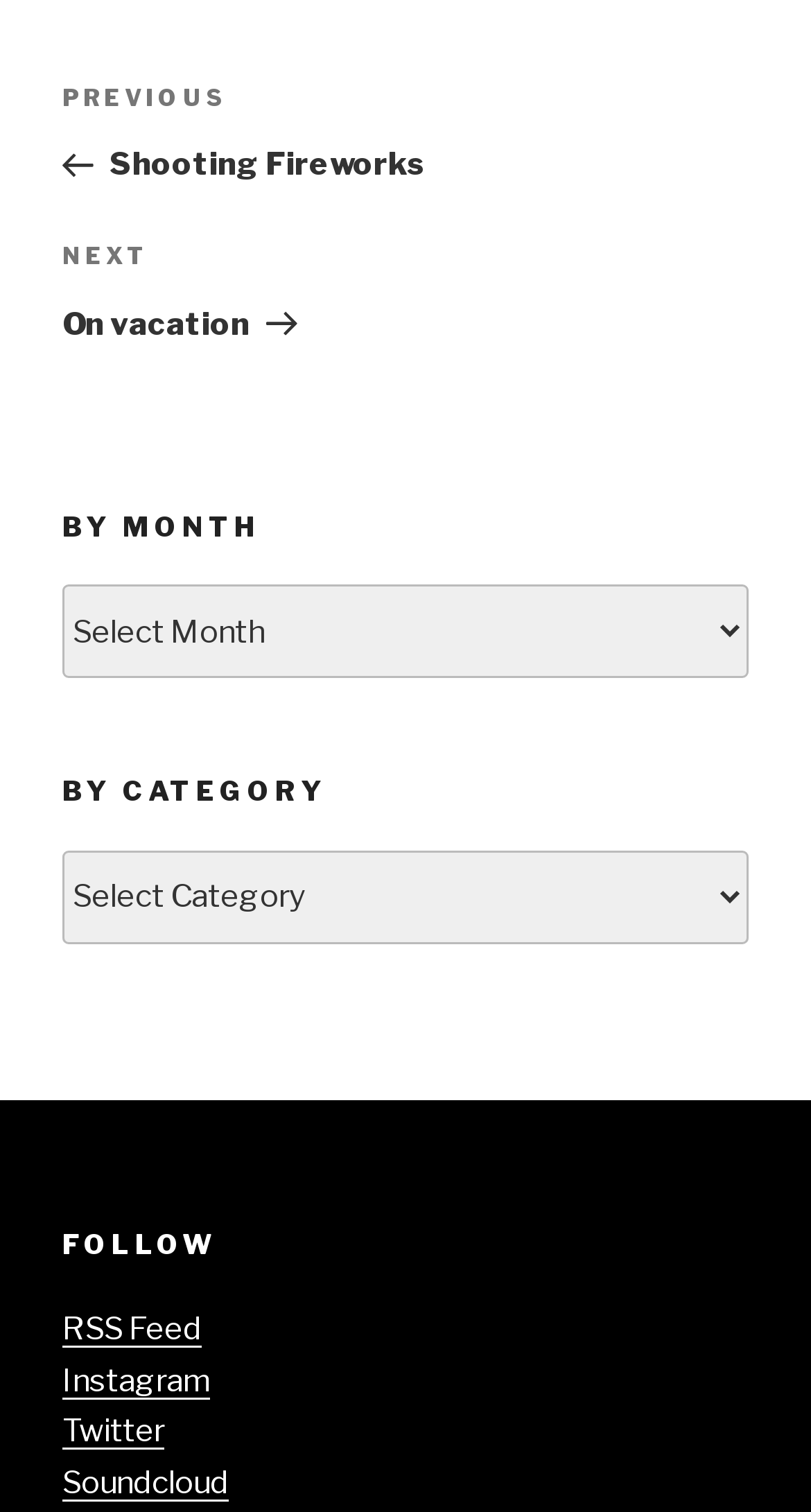Please answer the following question using a single word or phrase: 
What social media platforms can I follow the blog on?

Instagram, Twitter, Soundcloud